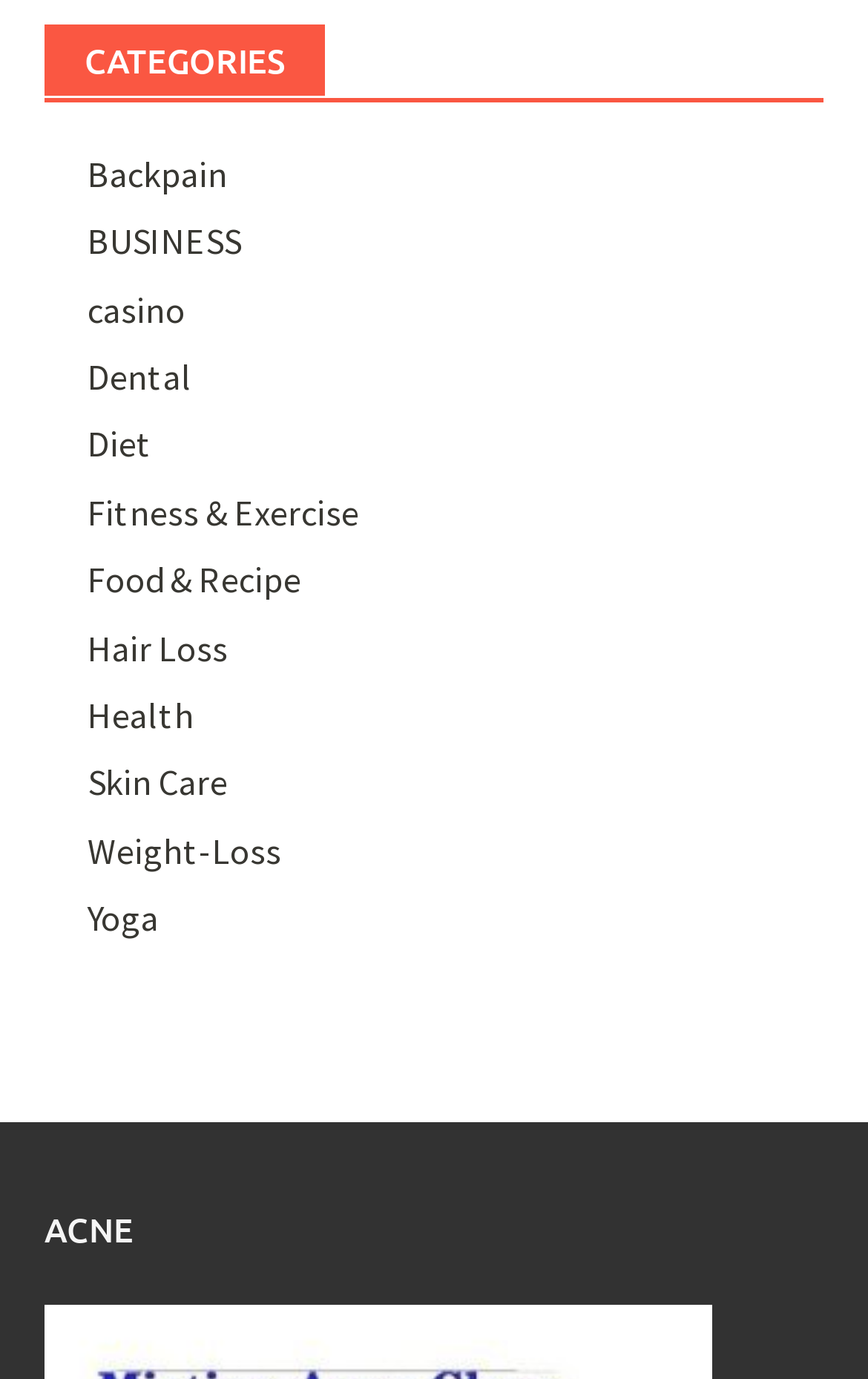Using the description "Yoga", predict the bounding box of the relevant HTML element.

[0.1, 0.649, 0.183, 0.682]